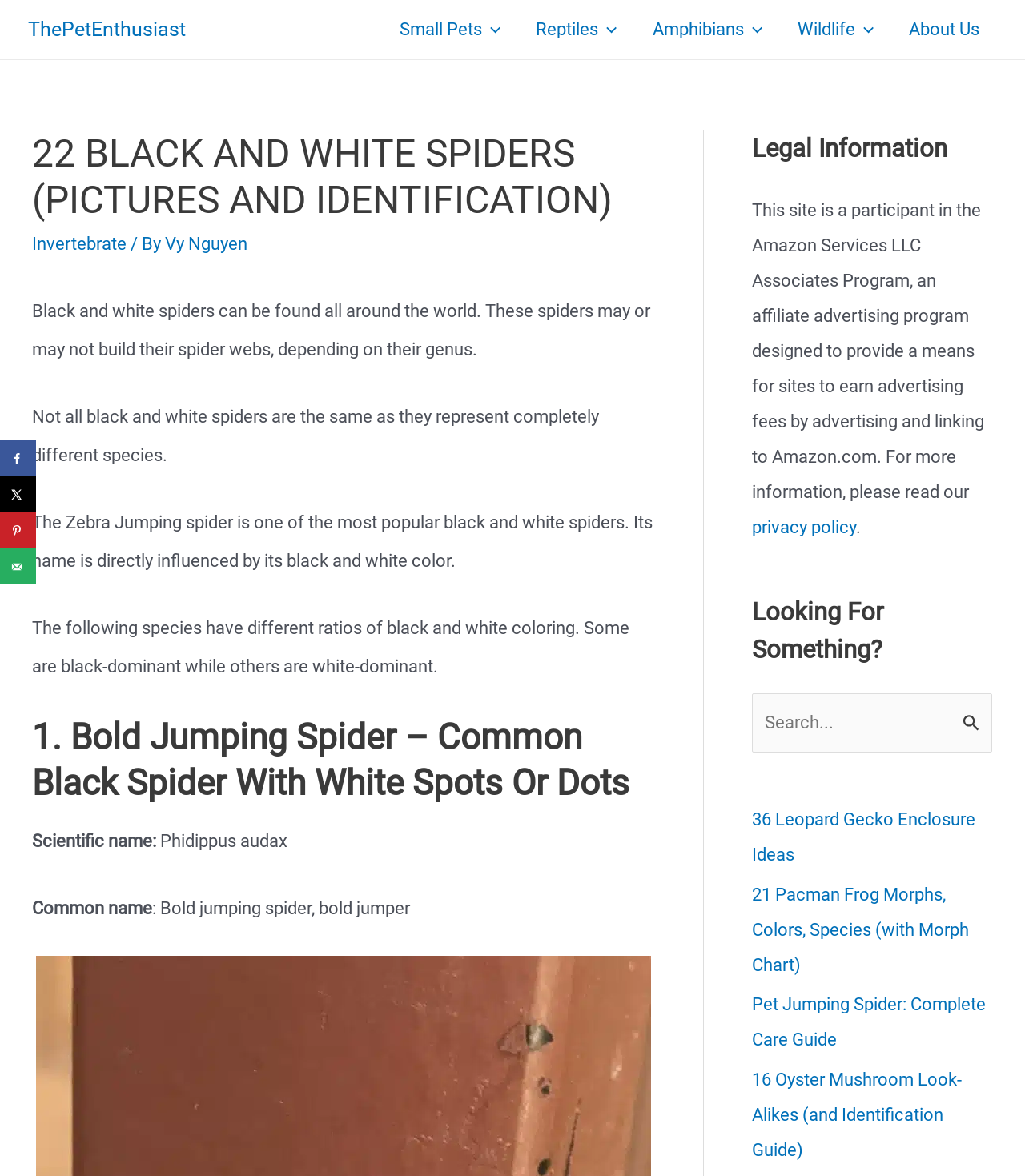Given the element description About Us, predict the bounding box coordinates for the UI element in the webpage screenshot. The format should be (top-left x, top-left y, bottom-right x, bottom-right y), and the values should be between 0 and 1.

[0.87, 0.001, 0.973, 0.049]